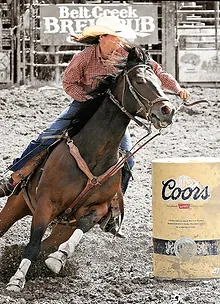Explain in detail what you see in the image.

The image captures an intense moment from a rodeo event, showcasing a cowboy skillfully maneuvering a horse around a barrel. The rider, dressed in a plaid shirt and a signature cowboy hat, displays concentration and agility as he navigates the dusty arena. The background features the "Belt Creek Brew Pub" sign, highlighting the local community involvement in this dynamic sport. In the foreground, a Coors beer barrel emphasizes the blend of tradition and celebration often found at rodeos. This photograph encapsulates the spirit of the Belt rodeo, reflecting both the competitive nature of the event and the camaraderie that comes with it, as families and friends gather to support the participants.